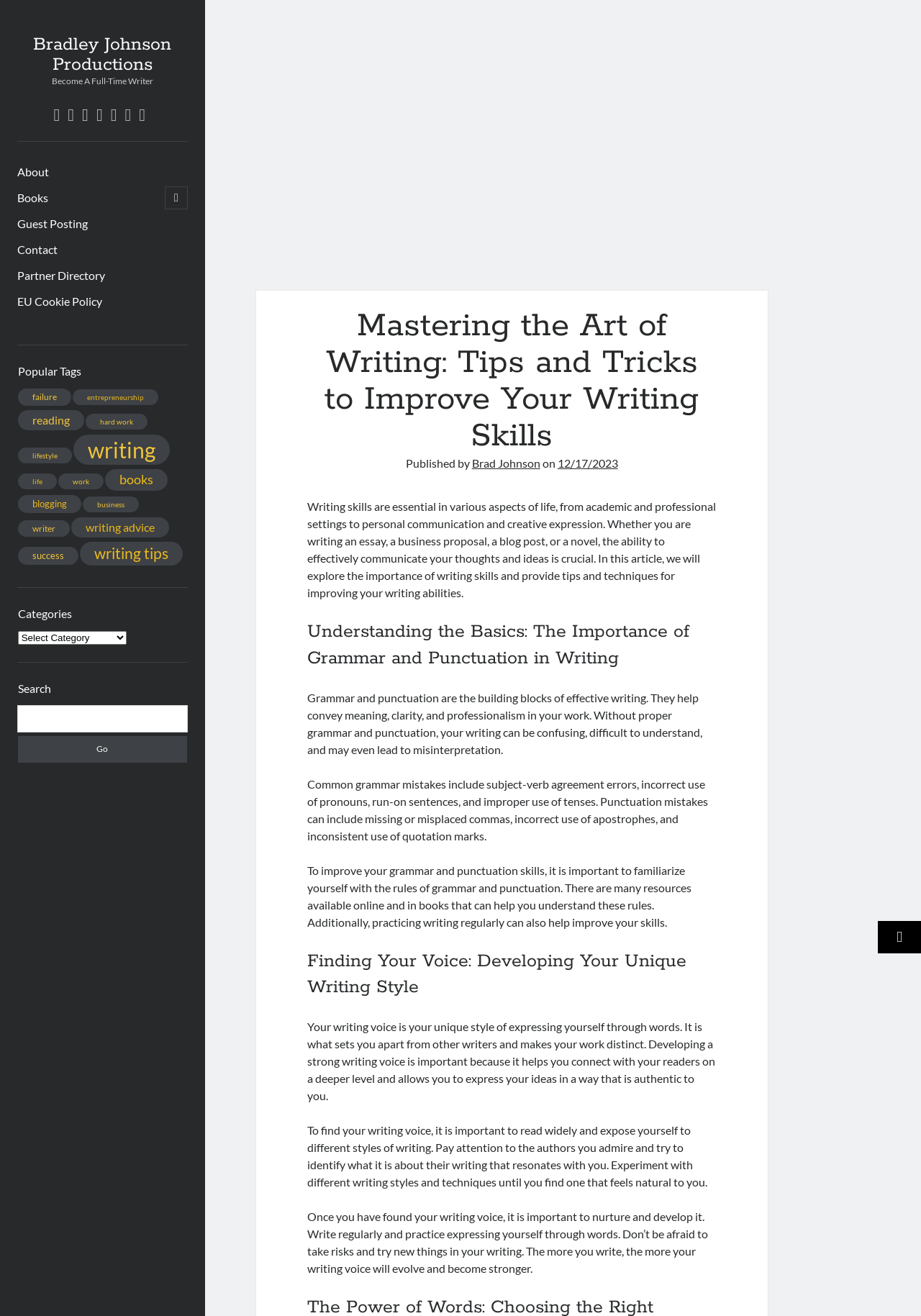Determine the bounding box coordinates for the element that should be clicked to follow this instruction: "Scroll to the top". The coordinates should be given as four float numbers between 0 and 1, in the format [left, top, right, bottom].

[0.953, 0.7, 1.0, 0.724]